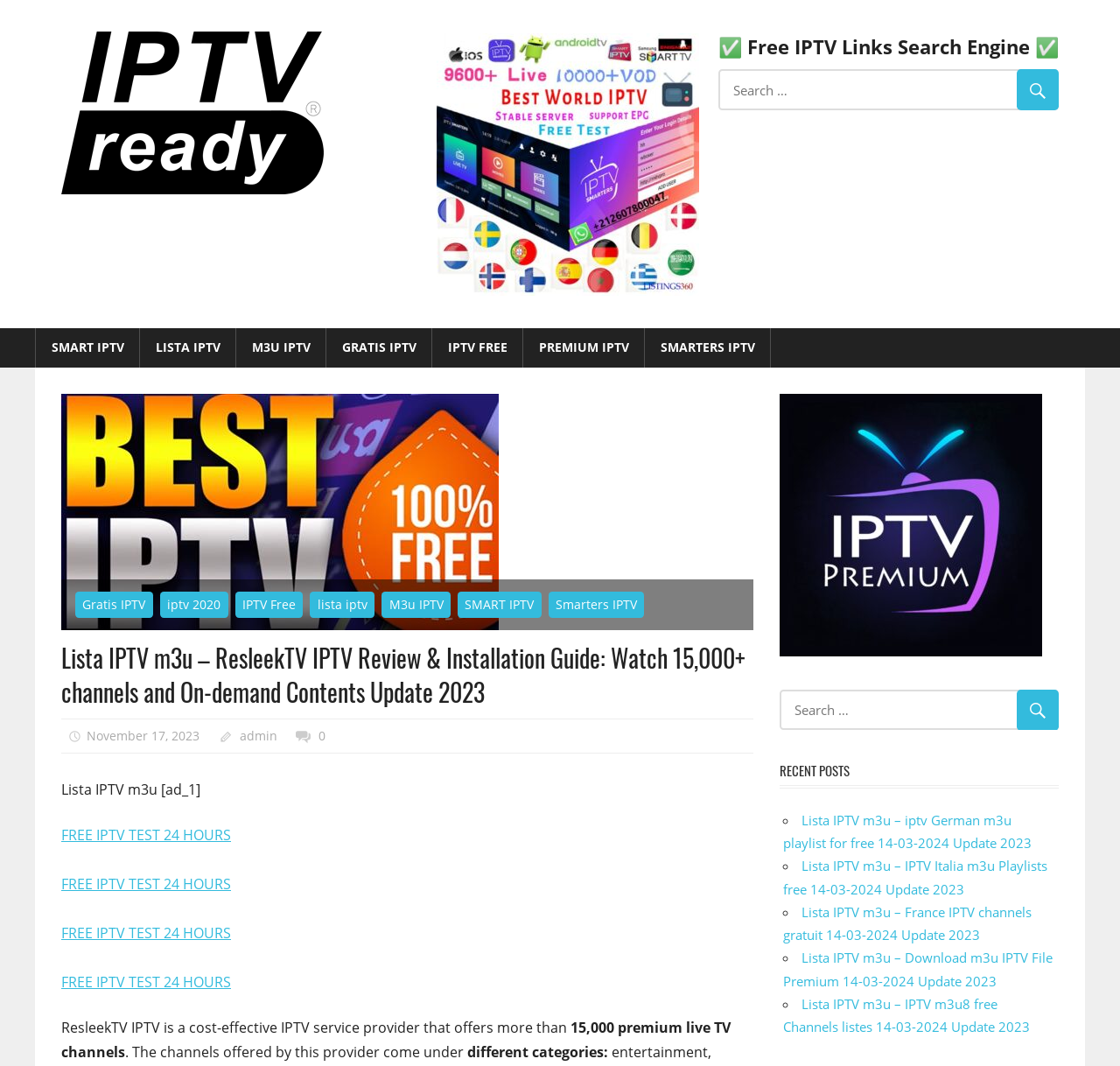Determine the bounding box coordinates of the region to click in order to accomplish the following instruction: "Search for free IPTV links". Provide the coordinates as four float numbers between 0 and 1, specifically [left, top, right, bottom].

[0.641, 0.065, 0.945, 0.103]